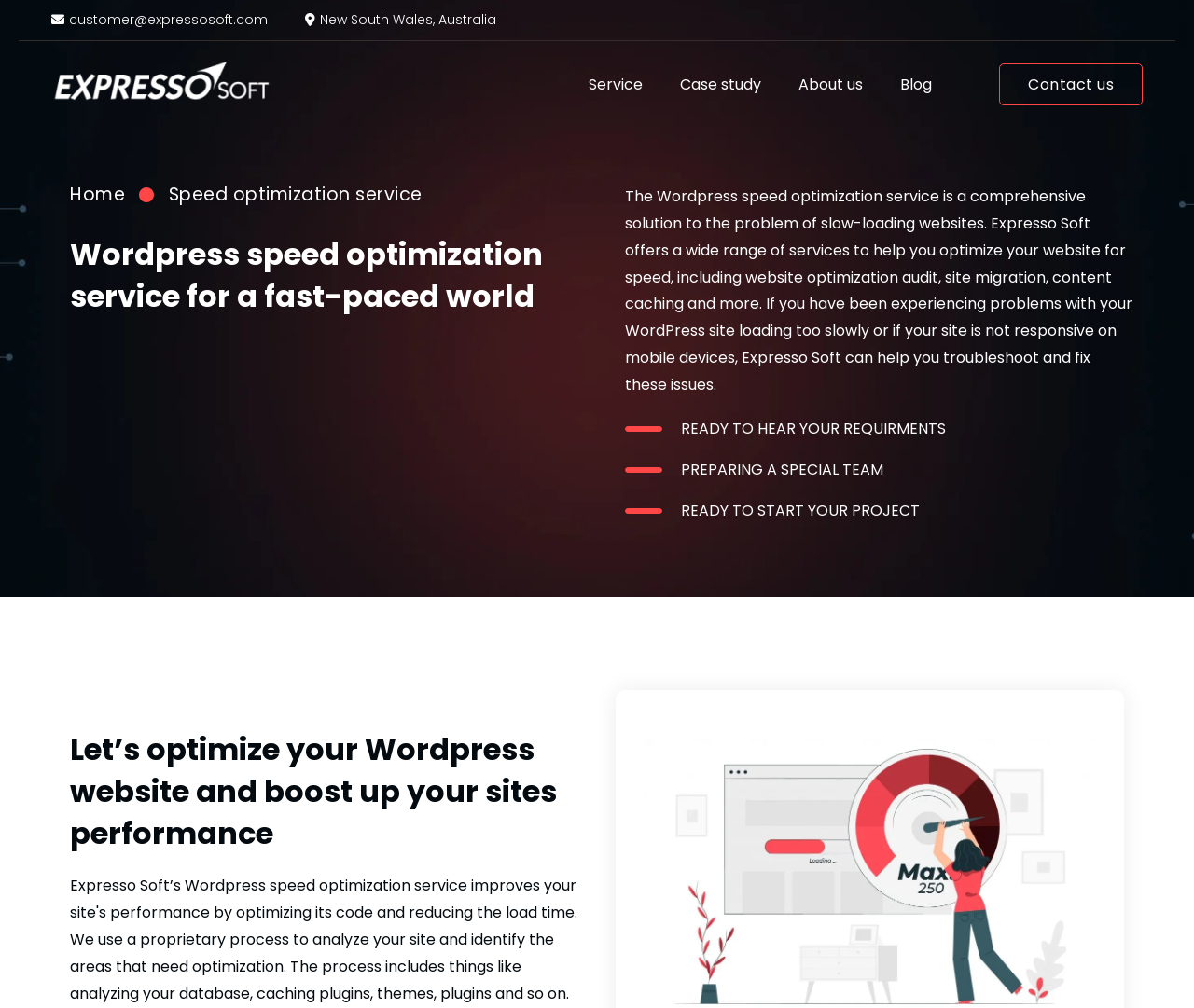Using the provided description: "Case study", find the bounding box coordinates of the corresponding UI element. The output should be four float numbers between 0 and 1, in the format [left, top, right, bottom].

[0.57, 0.075, 0.638, 0.093]